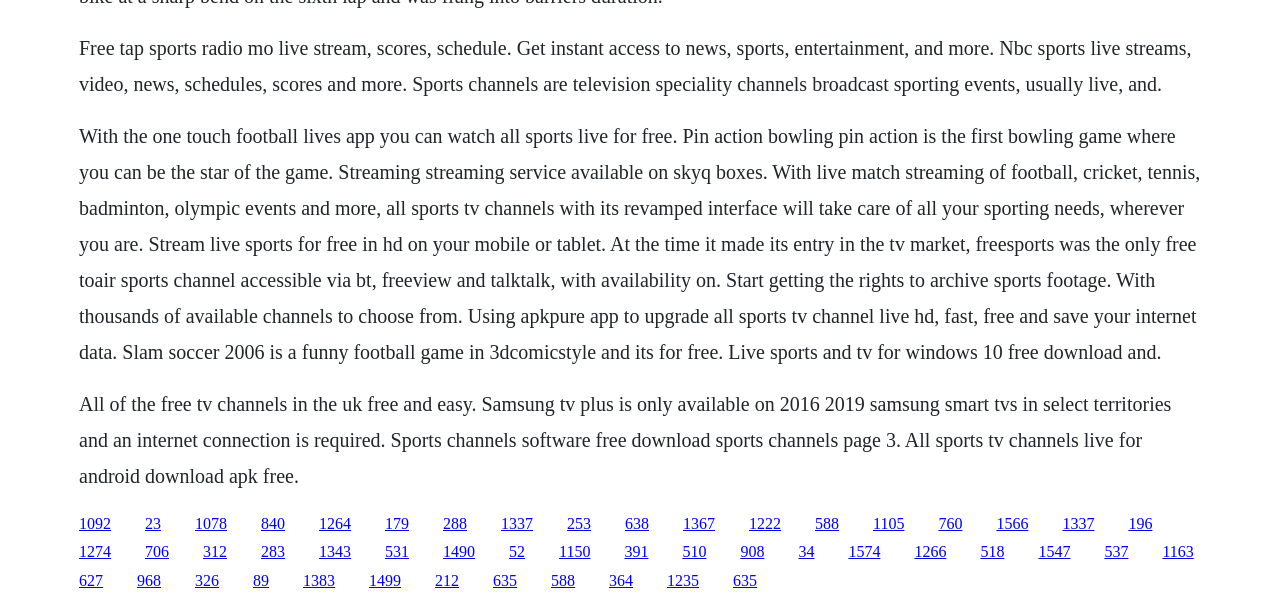How many links are available on this webpage?
Refer to the image and provide a concise answer in one word or phrase.

Over 30